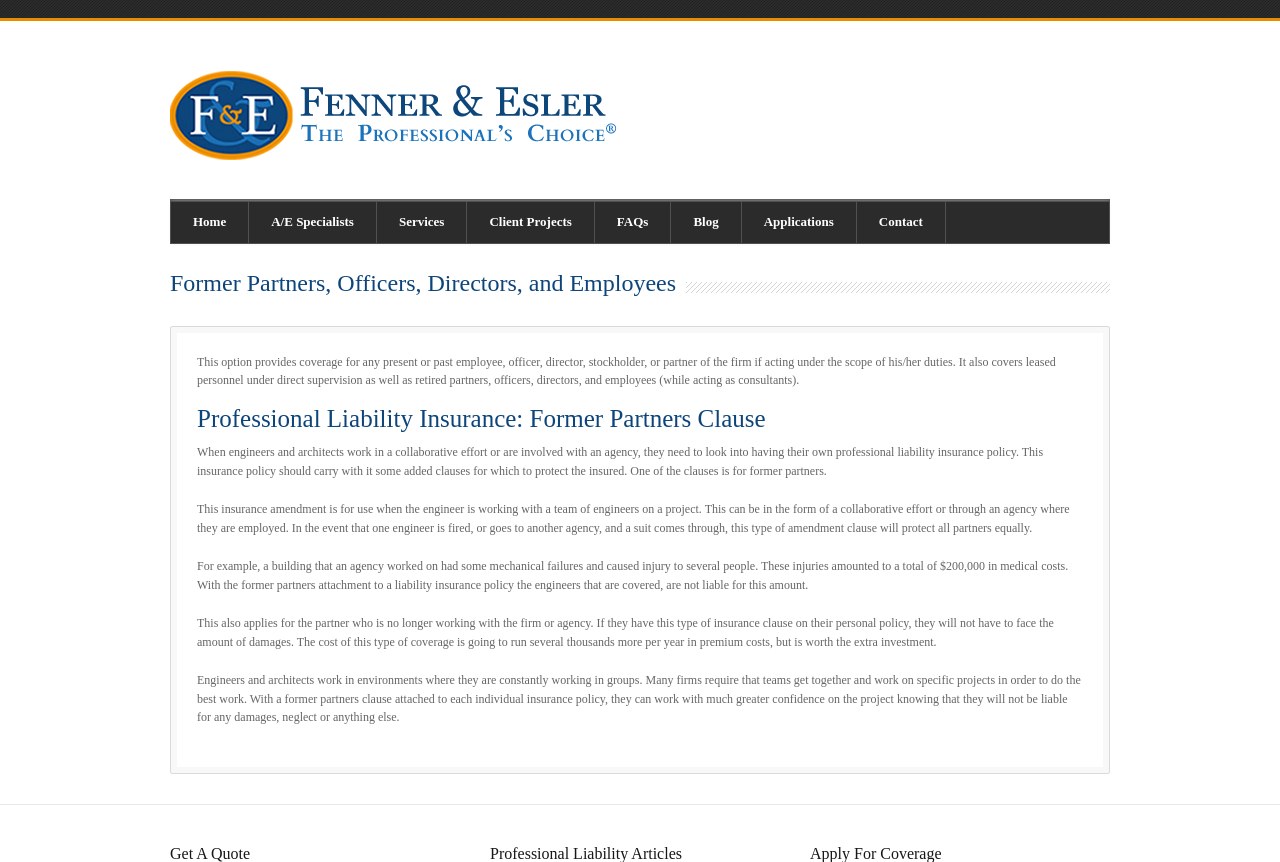Find the coordinates for the bounding box of the element with this description: "alt="logo"".

[0.133, 0.174, 0.492, 0.19]